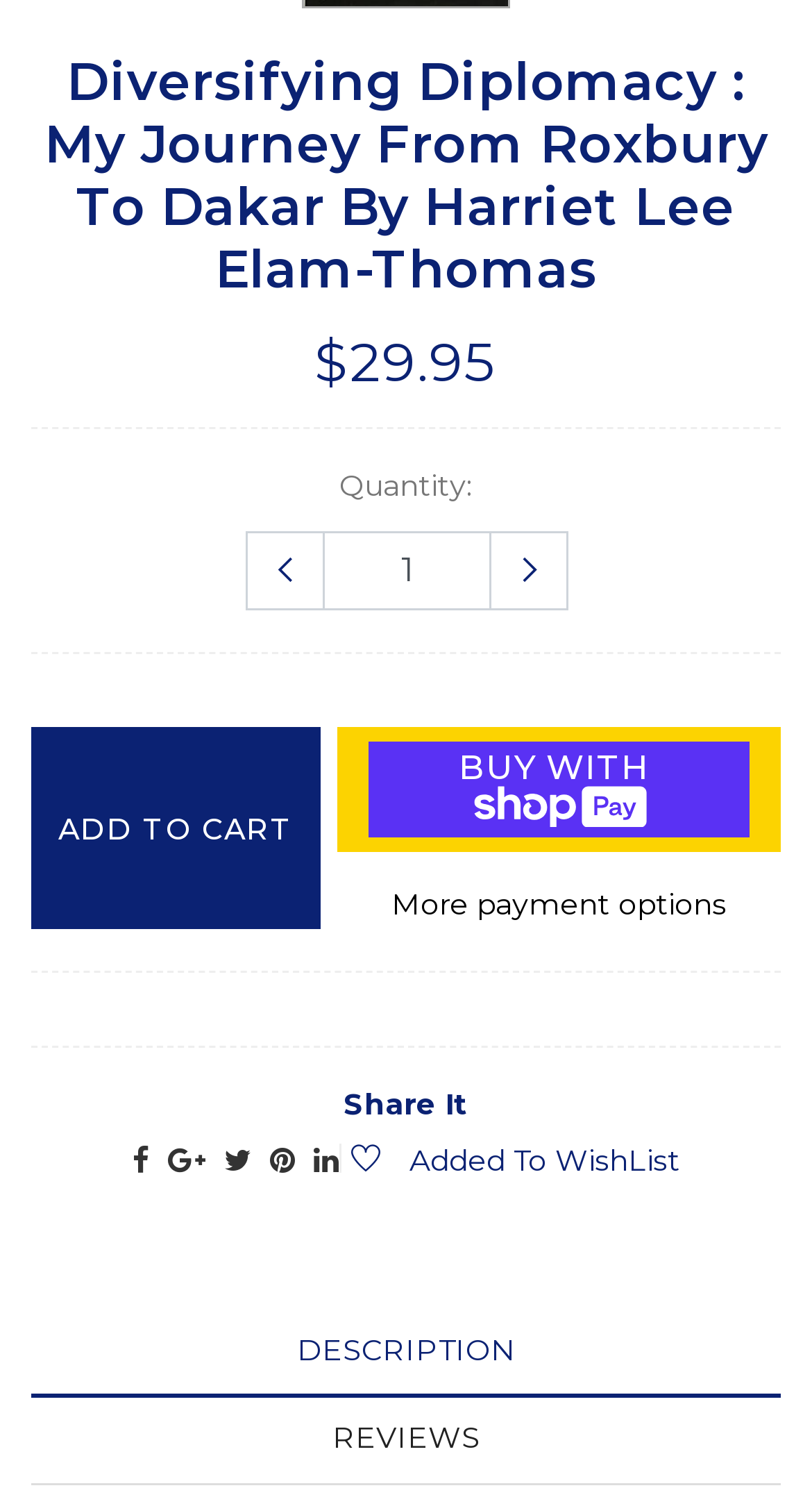Using the description "More payment options", locate and provide the bounding box of the UI element.

[0.415, 0.586, 0.962, 0.618]